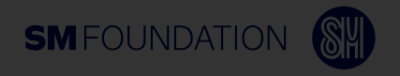Describe the image with as much detail as possible.

The image features the logo of the SM Foundation, prominently displaying the text "SM FOUNDATION" in bold lettering alongside the stylized "SM" emblem. The design reflects the organization's commitment to community service and social good, emphasizing their mission to foster support and development initiatives. This logo serves as a brand identity for the SM Foundation, a key player in various programs aimed at improving the welfare of communities and promoting sustainable growth.